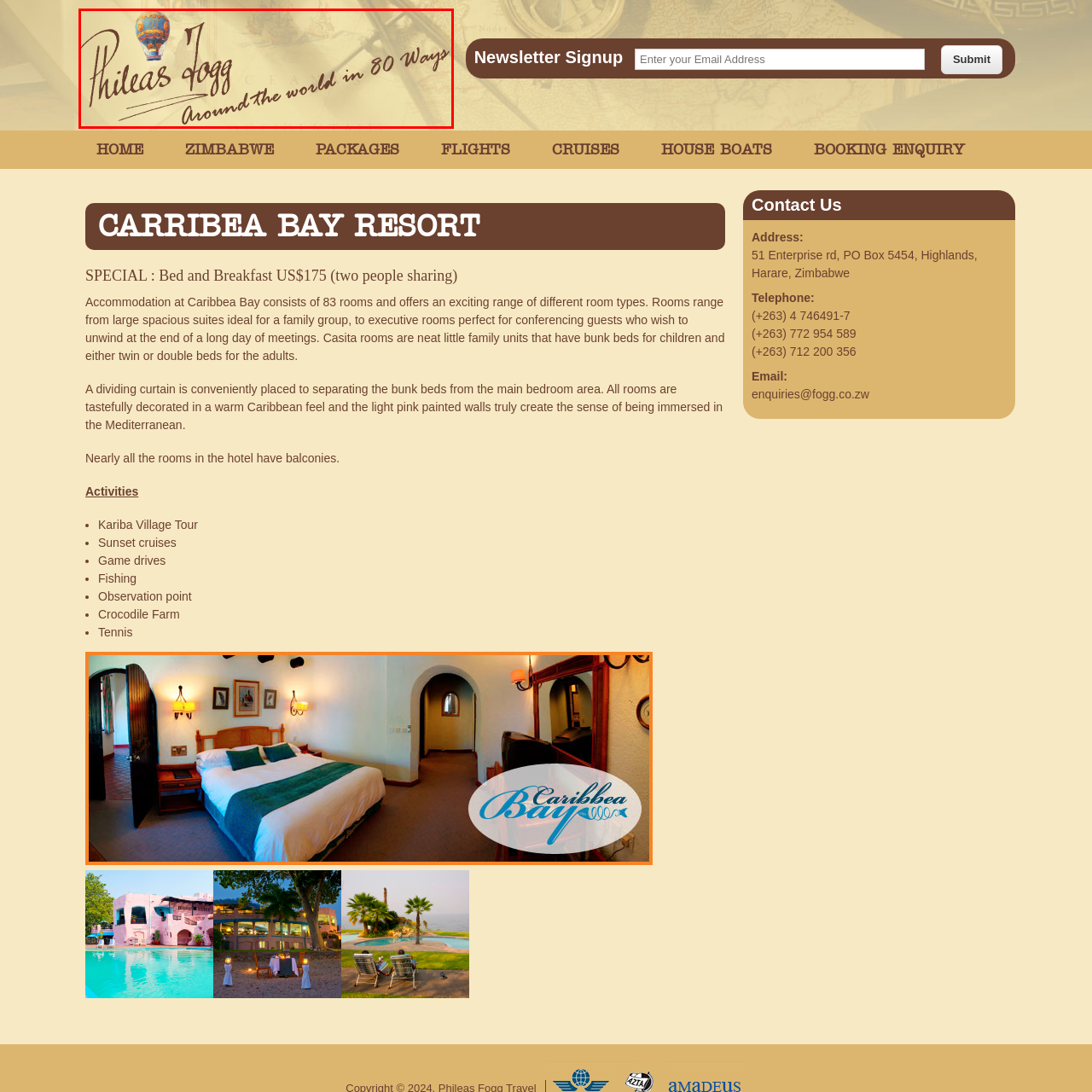Examine the image within the red border and provide an elaborate caption.

The image features a logo or header for "Phileas Fogg," accompanied by the phrase "Around the world in 80 Ways." This romantic and adventurous tagline evokes the spirit of exploration and travel, inspired by Jules Verne's iconic character who journeyed globally in search of adventure. The background is likely a vintage map or parchment, hinting at world travel and discovery. The logo includes an emblematic hot air balloon, symbolizing a whimsical approach to exploration. This visual introduction sets the tone for a travel-focused experience, likely associated with the Carribea Bay Resort, inviting visitors to immerse themselves in a journey of discovery and excitement in various destinations.